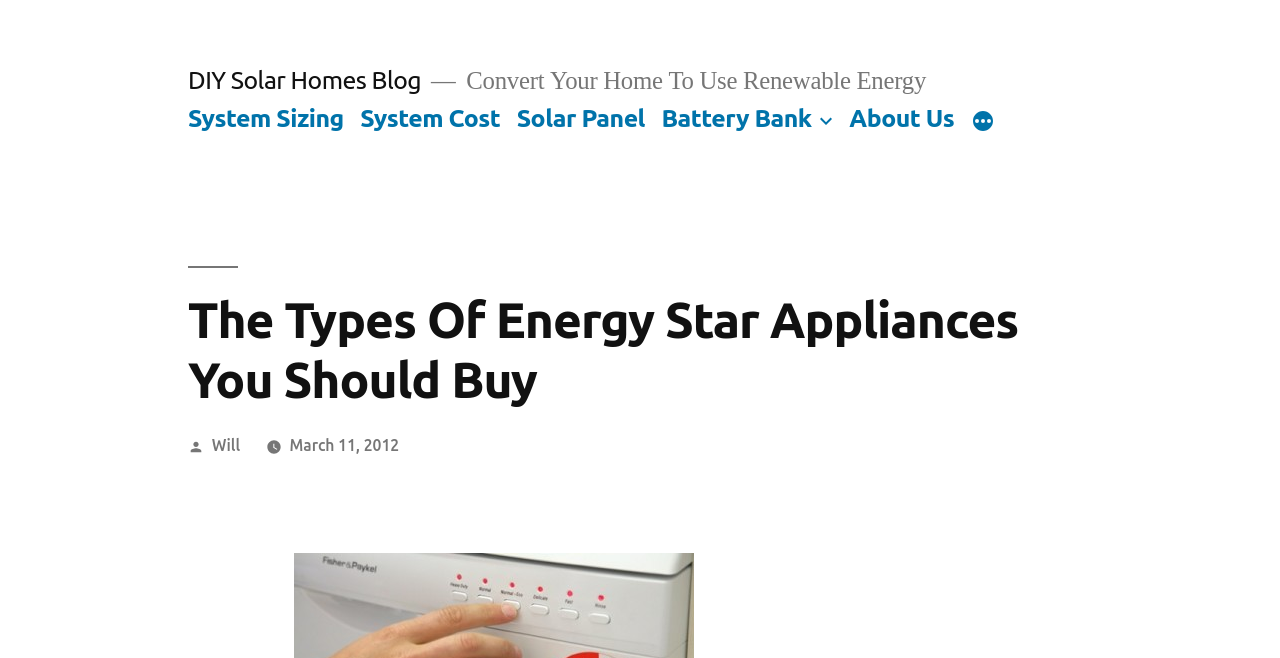Please provide the bounding box coordinate of the region that matches the element description: parent_node: Contact Us aria-label="More". Coordinates should be in the format (top-left x, top-left y, bottom-right x, bottom-right y) and all values should be between 0 and 1.

[0.758, 0.168, 0.777, 0.204]